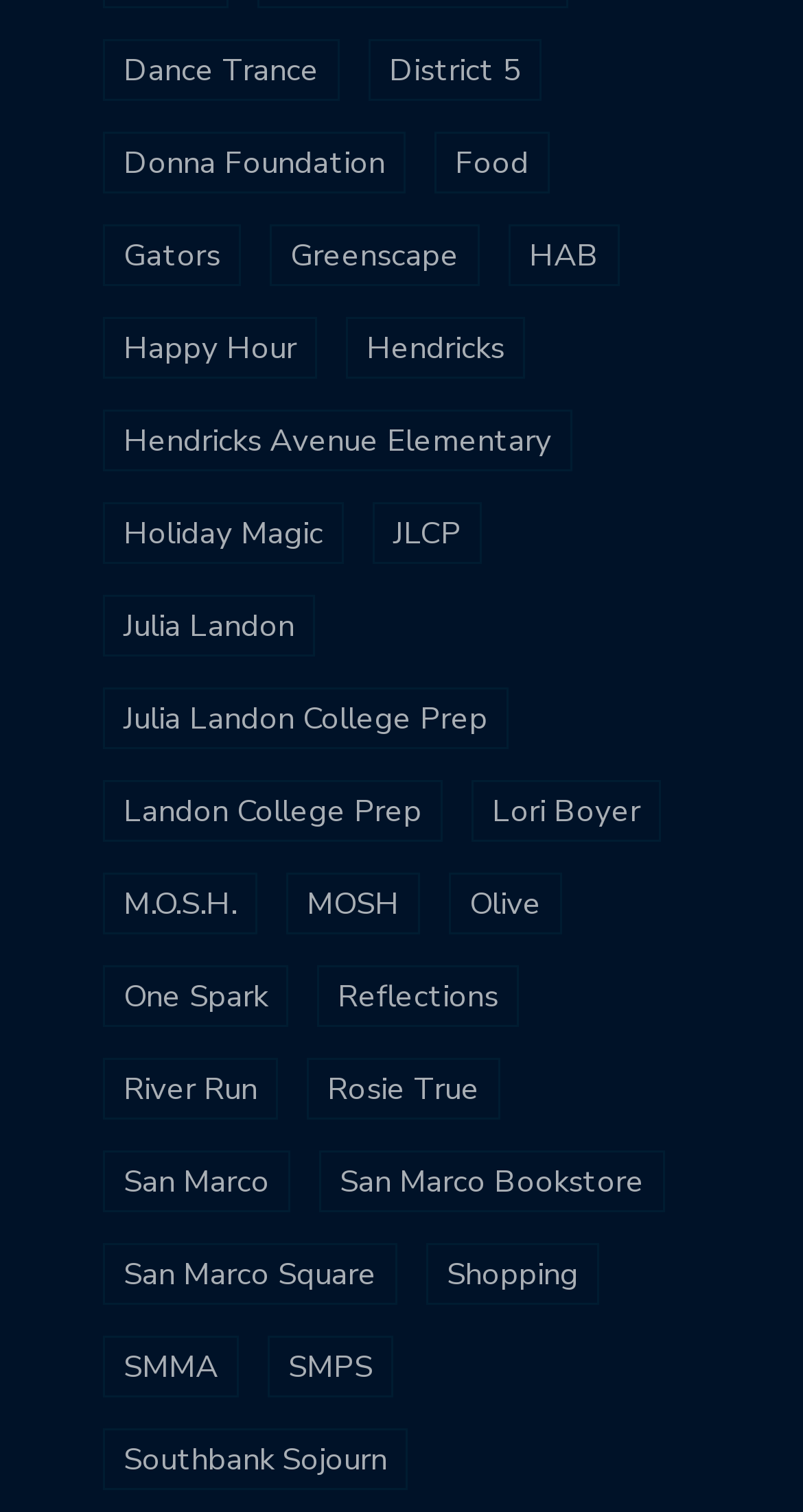How many items are in the 'Hendricks Avenue Elementary' category?
Using the visual information, answer the question in a single word or phrase.

7